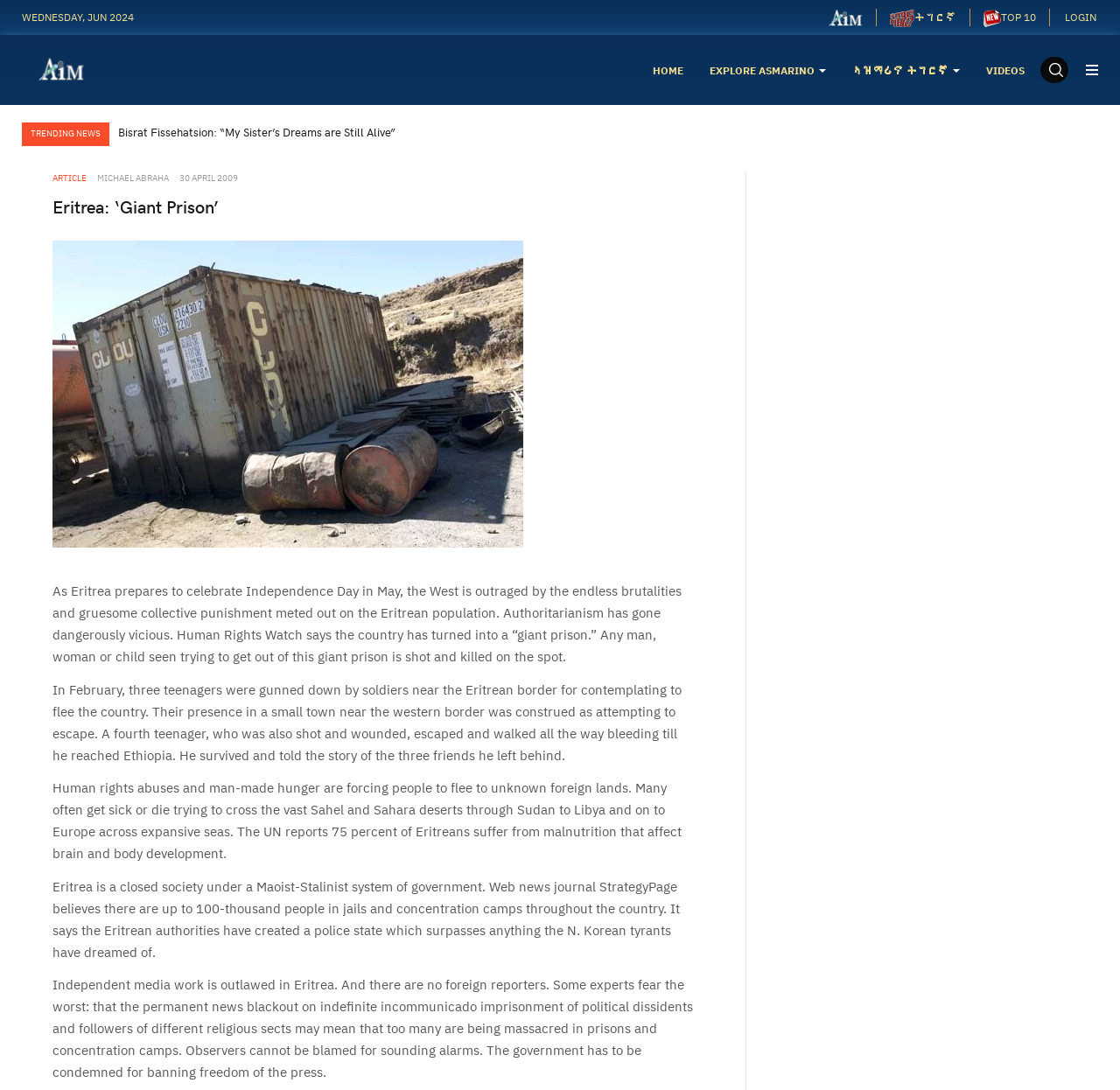Reply to the question with a single word or phrase:
What is the name of the person mentioned in the article?

Bisrat Fissehatsion